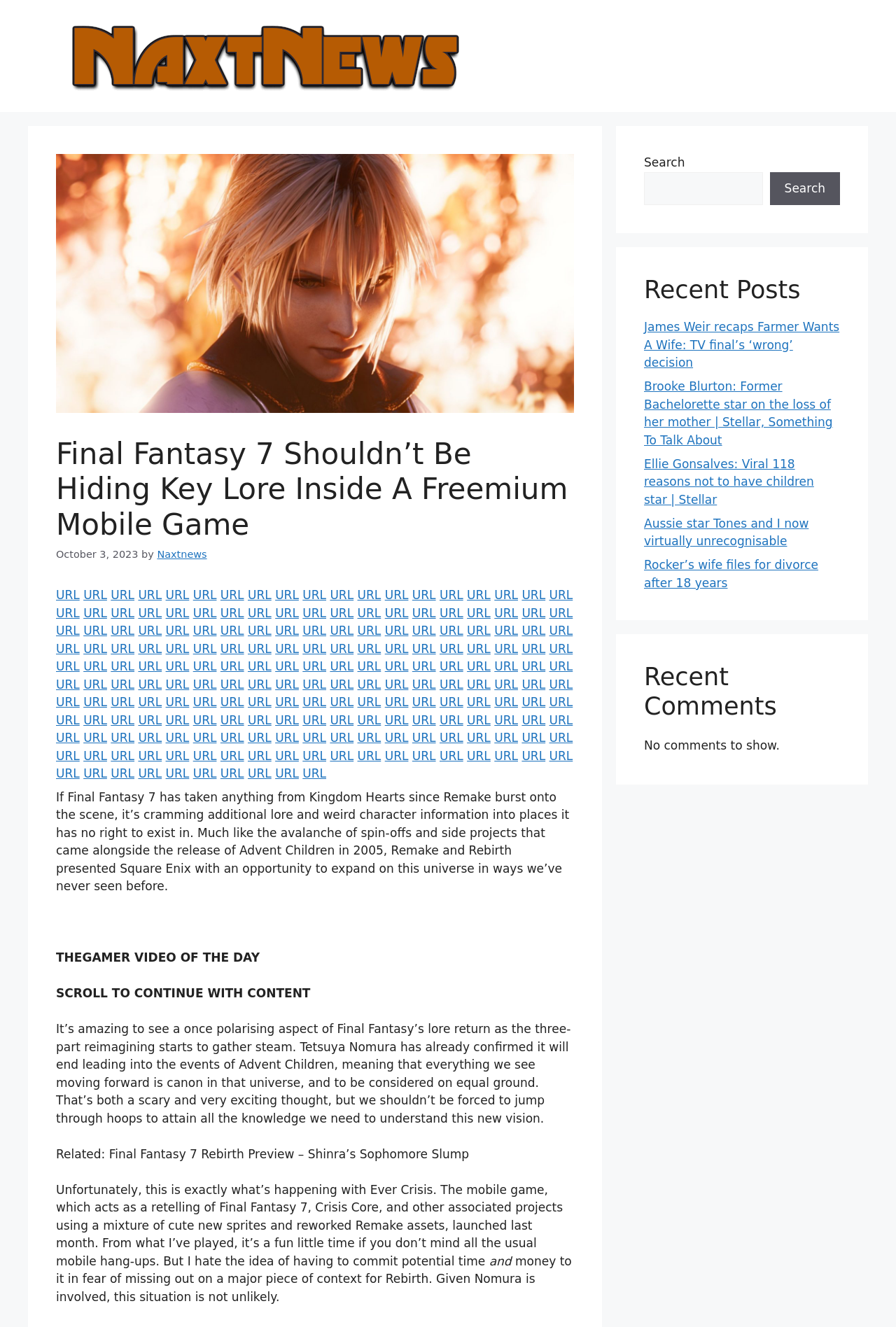Please locate the bounding box coordinates for the element that should be clicked to achieve the following instruction: "Check the laws and regulations". Ensure the coordinates are given as four float numbers between 0 and 1, i.e., [left, top, right, bottom].

None